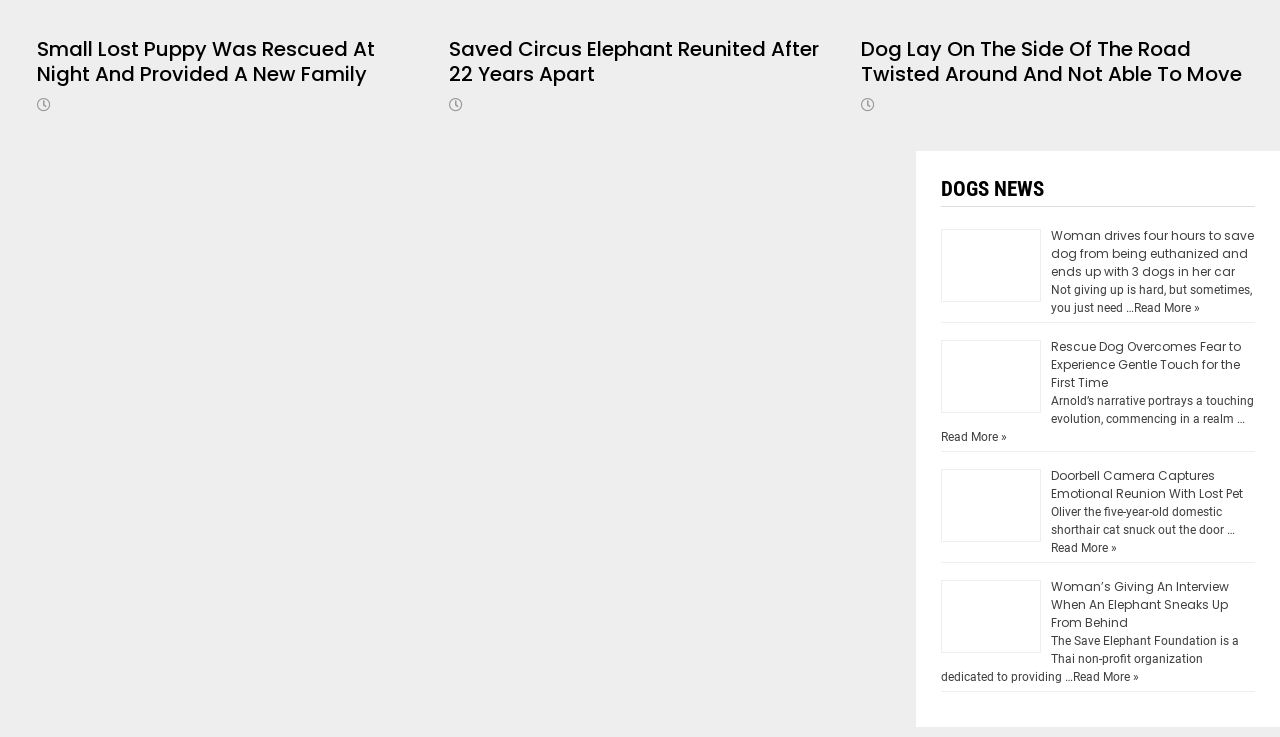Given the description Read More », predict the bounding box coordinates of the UI element. Ensure the coordinates are in the format (top-left x, top-left y, bottom-right x, bottom-right y) and all values are between 0 and 1.

[0.735, 0.584, 0.787, 0.603]